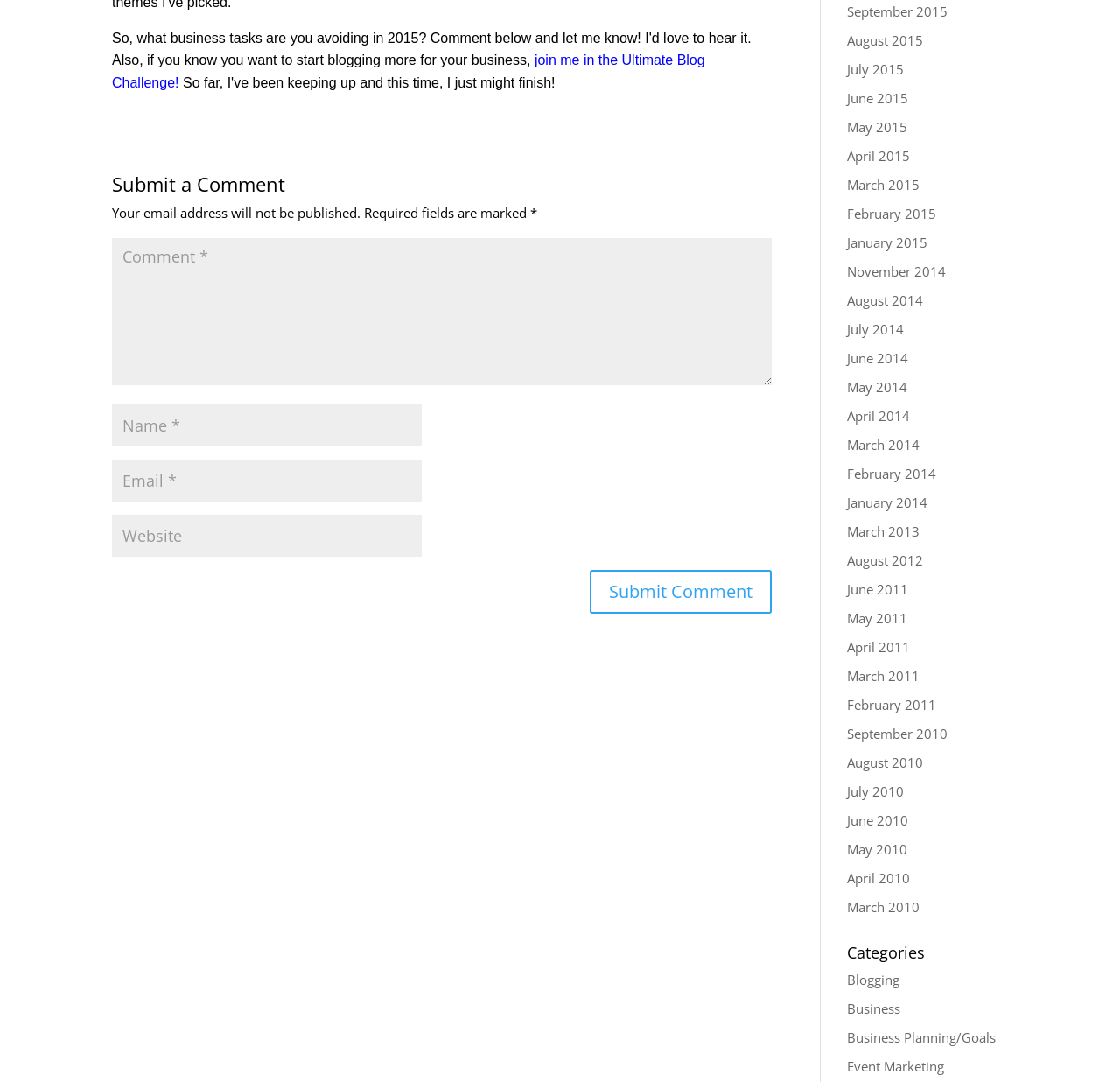Highlight the bounding box coordinates of the element that should be clicked to carry out the following instruction: "Select the 'Blogging' category". The coordinates must be given as four float numbers ranging from 0 to 1, i.e., [left, top, right, bottom].

[0.756, 0.897, 0.803, 0.913]